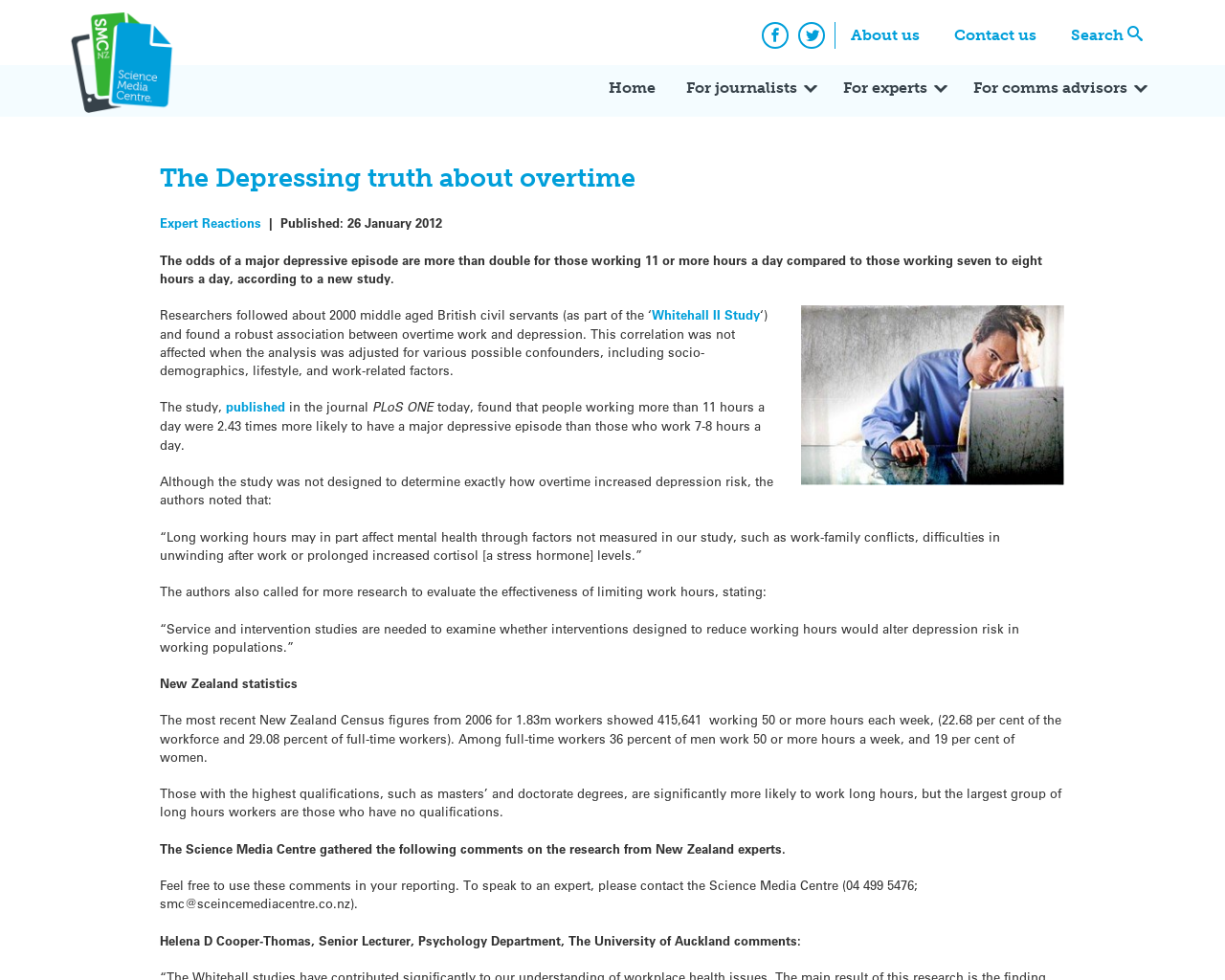Can you find and provide the title of the webpage?

The Depressing truth about overtime